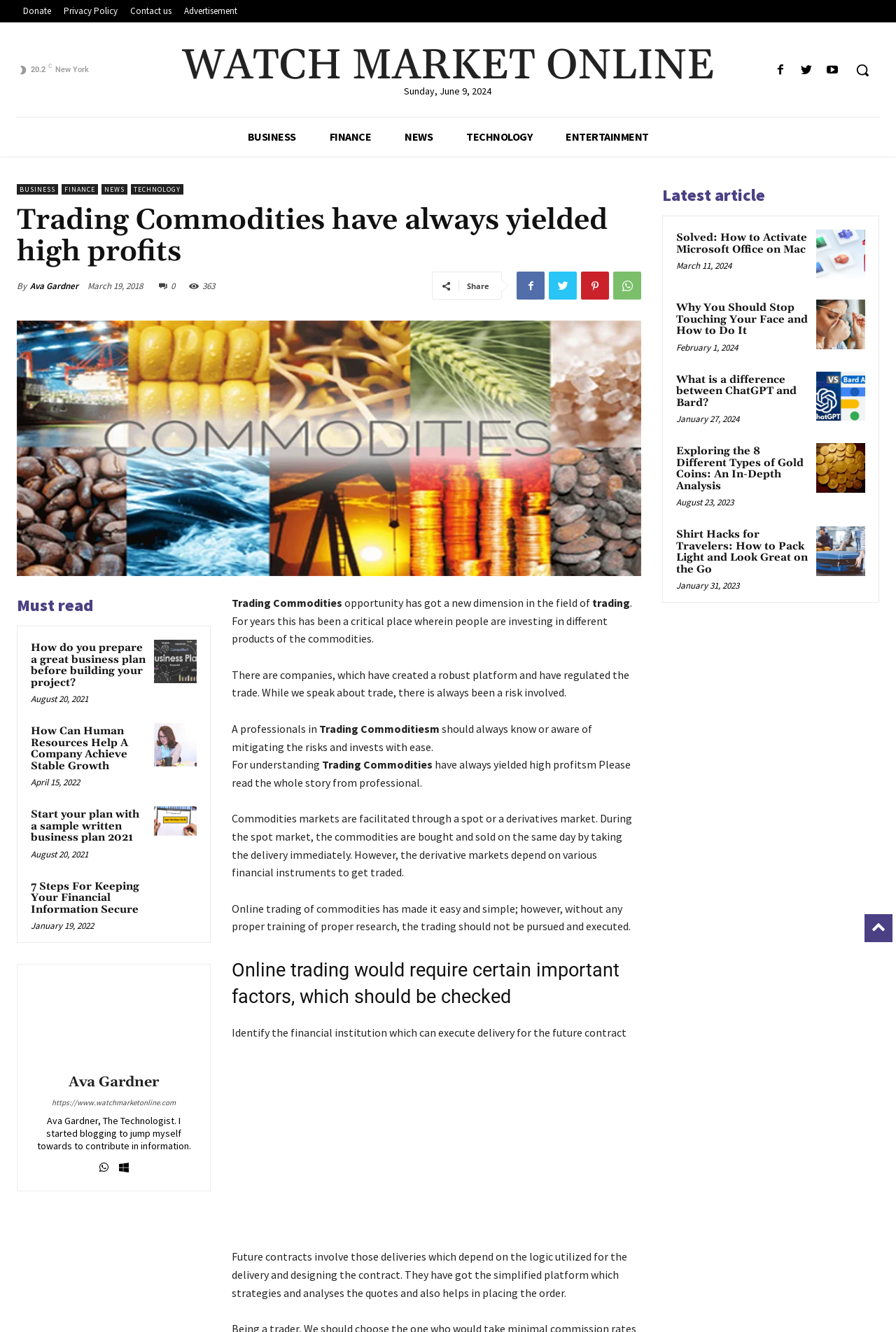Provide the bounding box coordinates for the area that should be clicked to complete the instruction: "Search".

[0.944, 0.04, 0.981, 0.065]